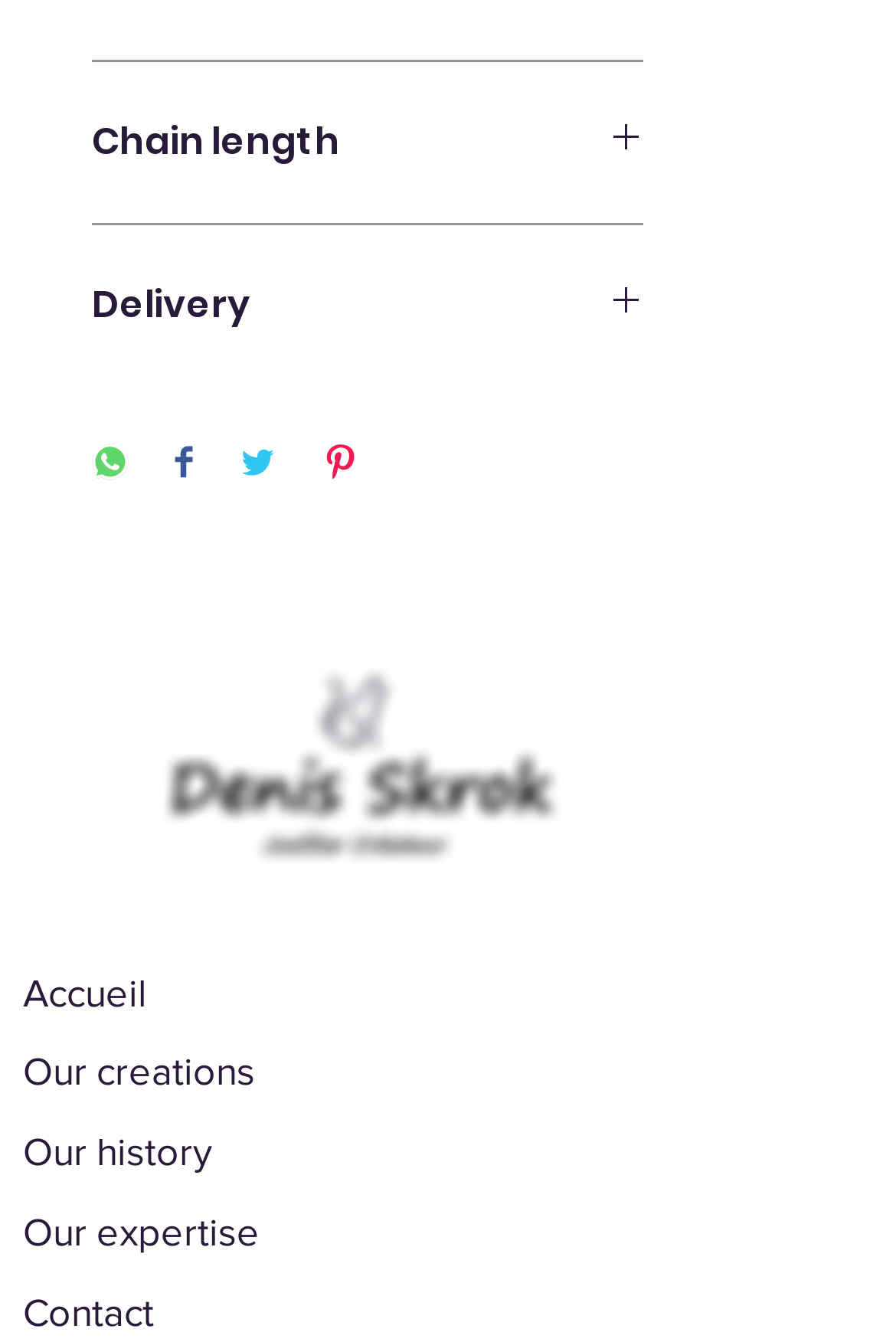Find the bounding box coordinates for the UI element whose description is: "Accueil". The coordinates should be four float numbers between 0 and 1, in the format [left, top, right, bottom].

[0.026, 0.718, 0.164, 0.759]